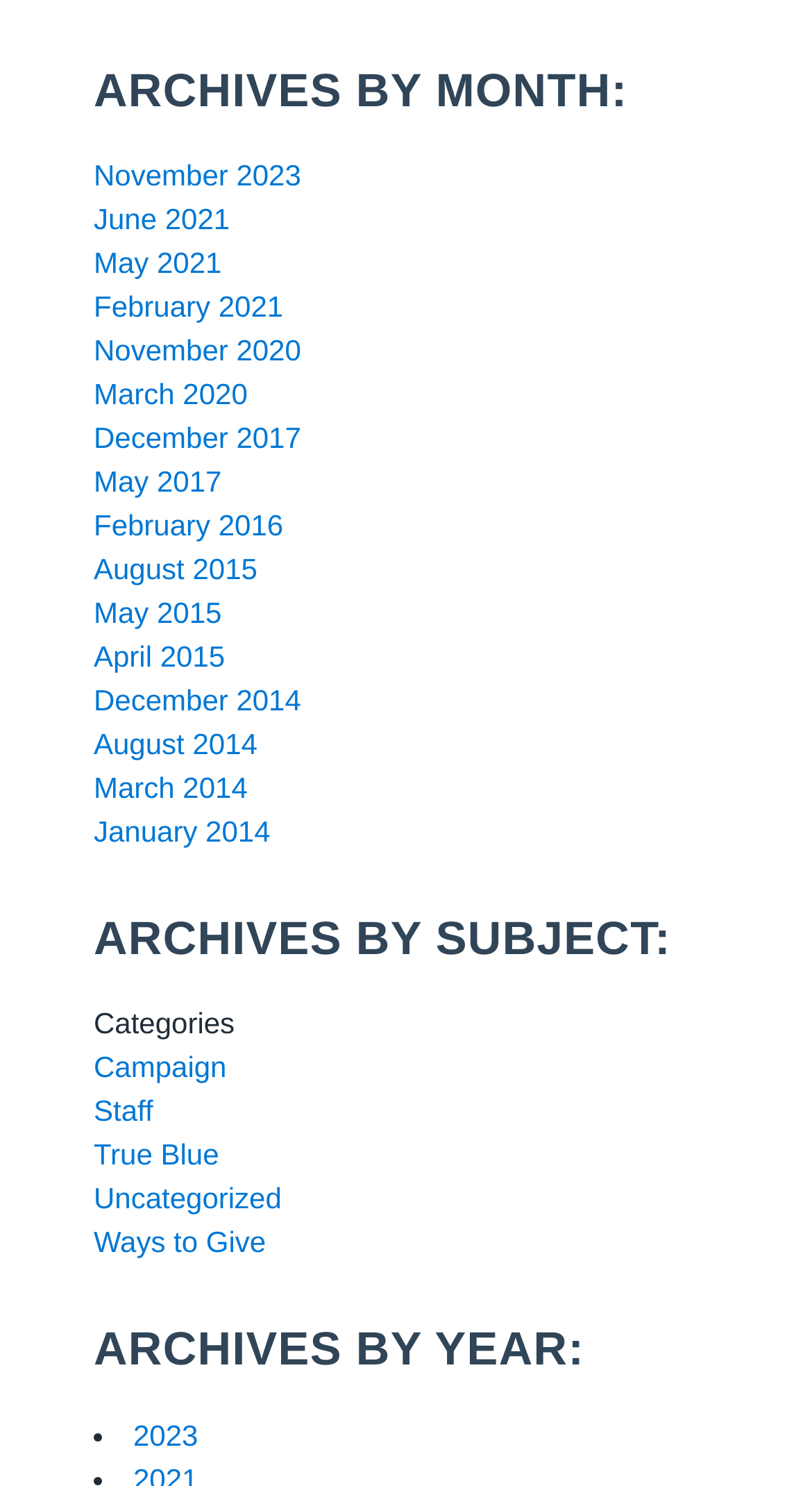Determine the bounding box coordinates for the clickable element to execute this instruction: "View archives by year". Provide the coordinates as four float numbers between 0 and 1, i.e., [left, top, right, bottom].

[0.115, 0.881, 0.885, 0.937]